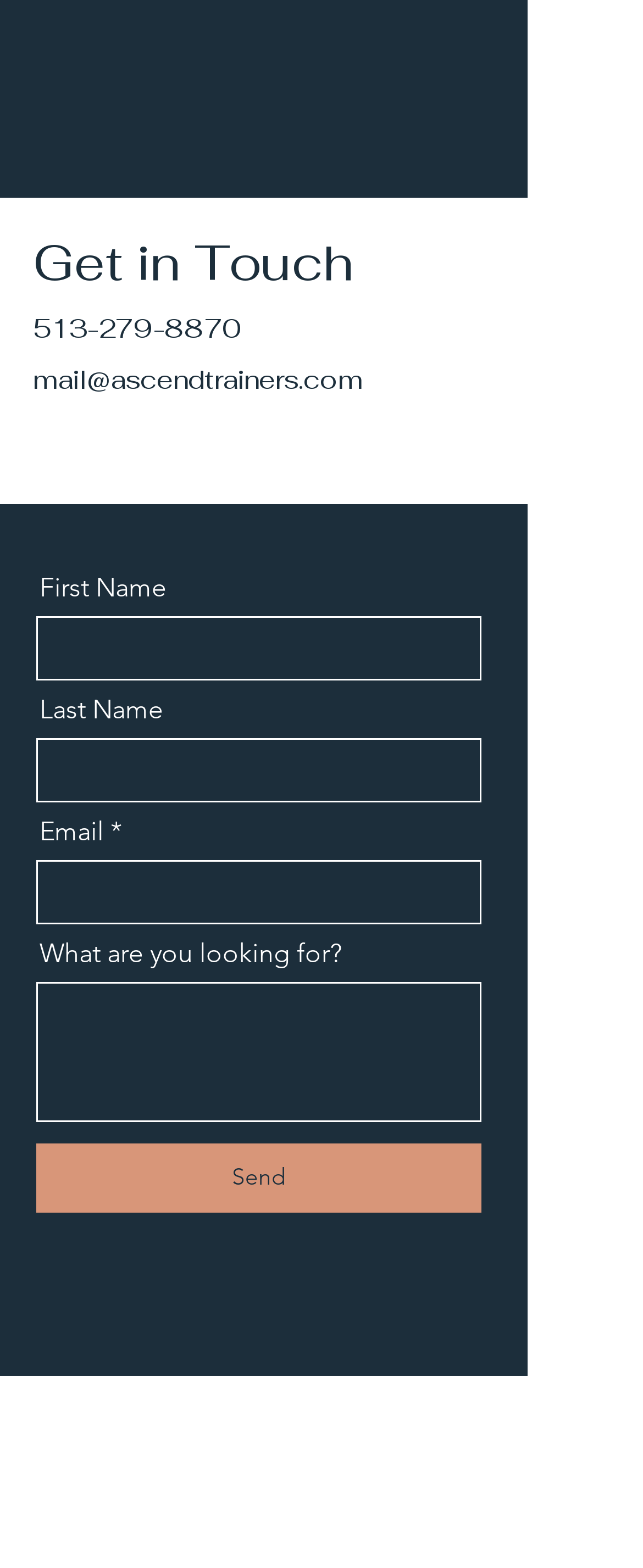Locate the bounding box coordinates of the clickable area to execute the instruction: "Enter your email address". Provide the coordinates as four float numbers between 0 and 1, represented as [left, top, right, bottom].

[0.056, 0.549, 0.749, 0.589]